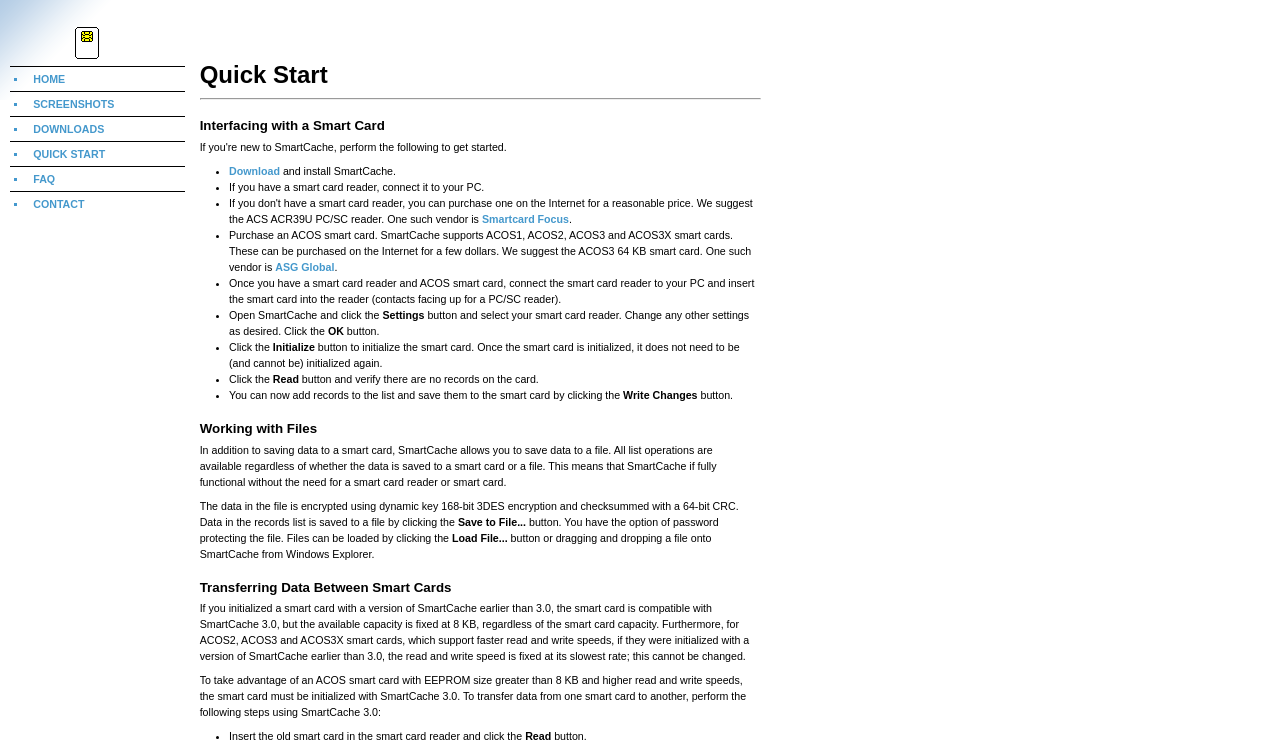Show the bounding box coordinates for the HTML element as described: "ASG Global".

[0.215, 0.349, 0.261, 0.365]